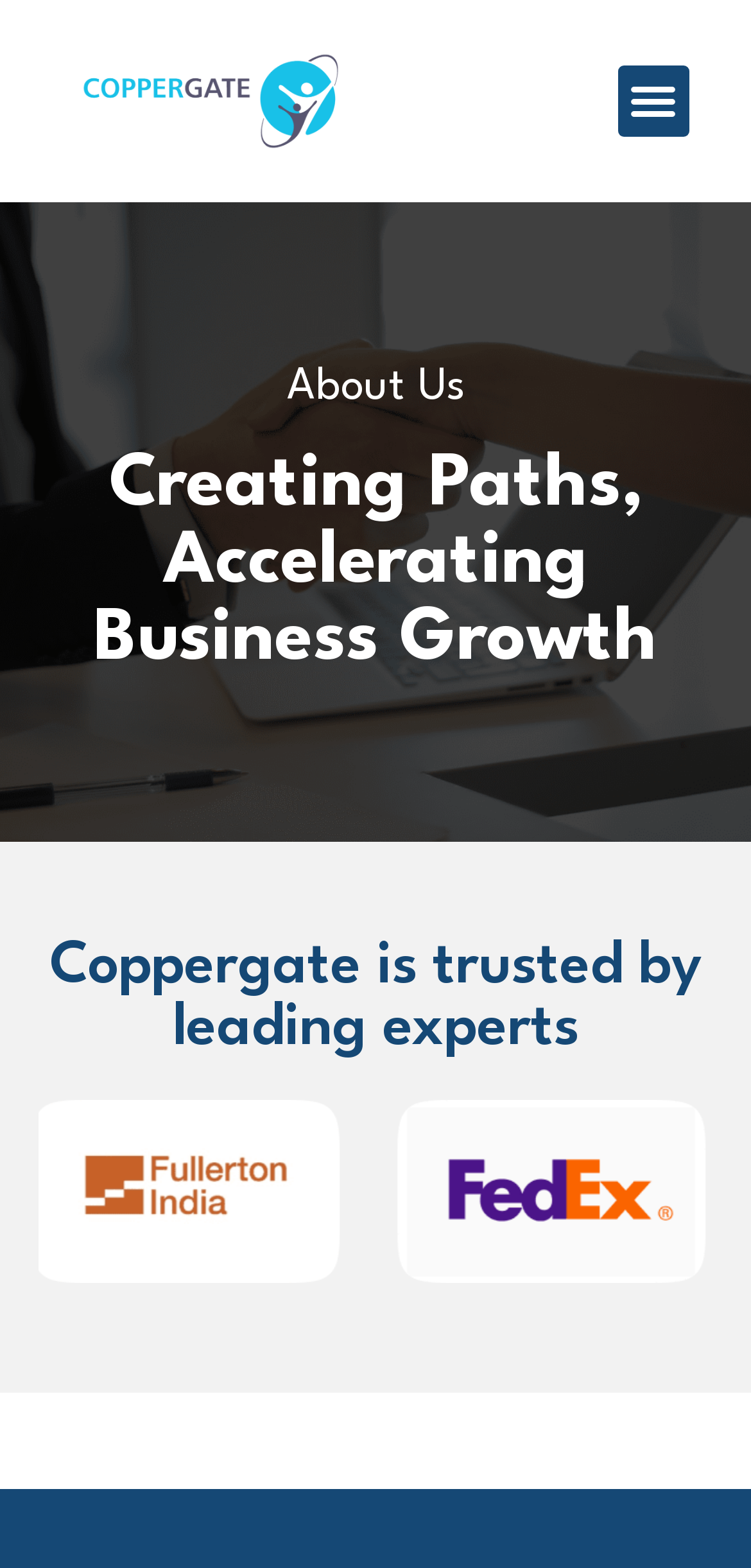Find the bounding box coordinates for the UI element whose description is: "Menu". The coordinates should be four float numbers between 0 and 1, in the format [left, top, right, bottom].

[0.822, 0.041, 0.918, 0.087]